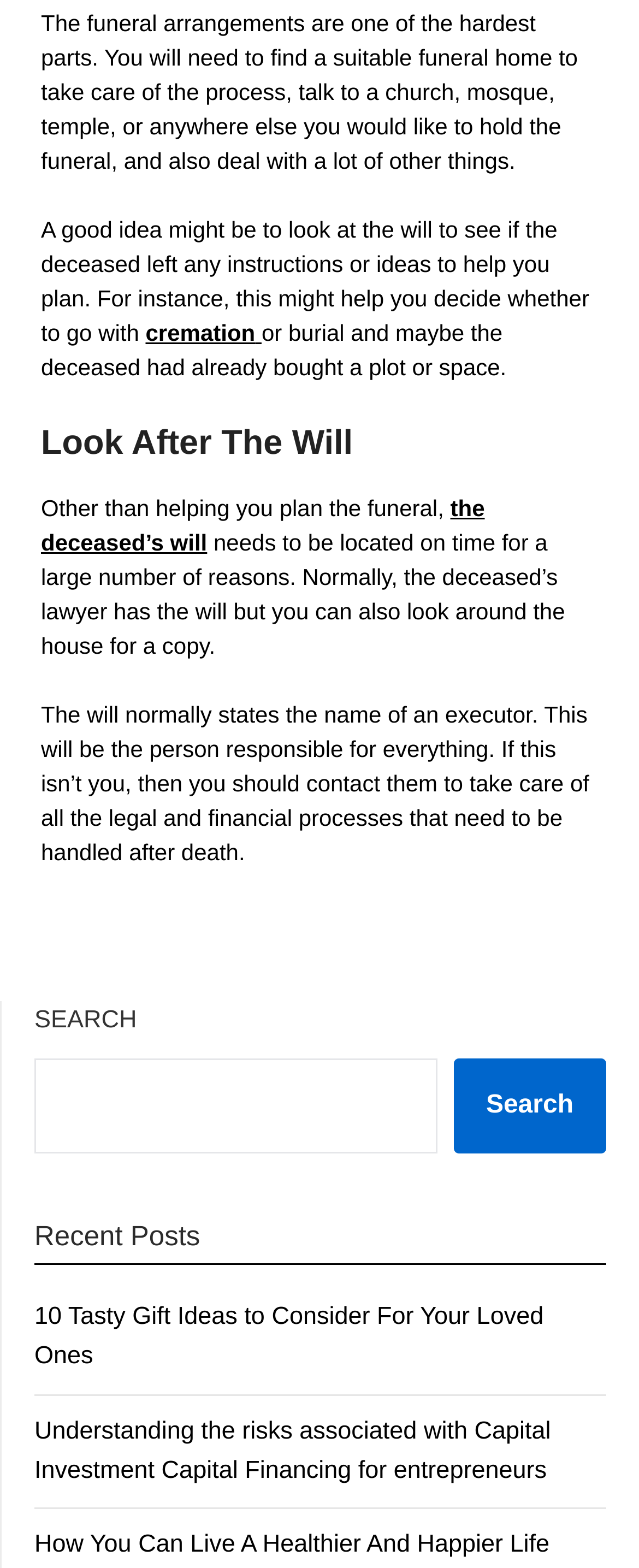Identify the bounding box coordinates of the region that should be clicked to execute the following instruction: "read the recent post about gift ideas".

[0.054, 0.831, 0.851, 0.874]